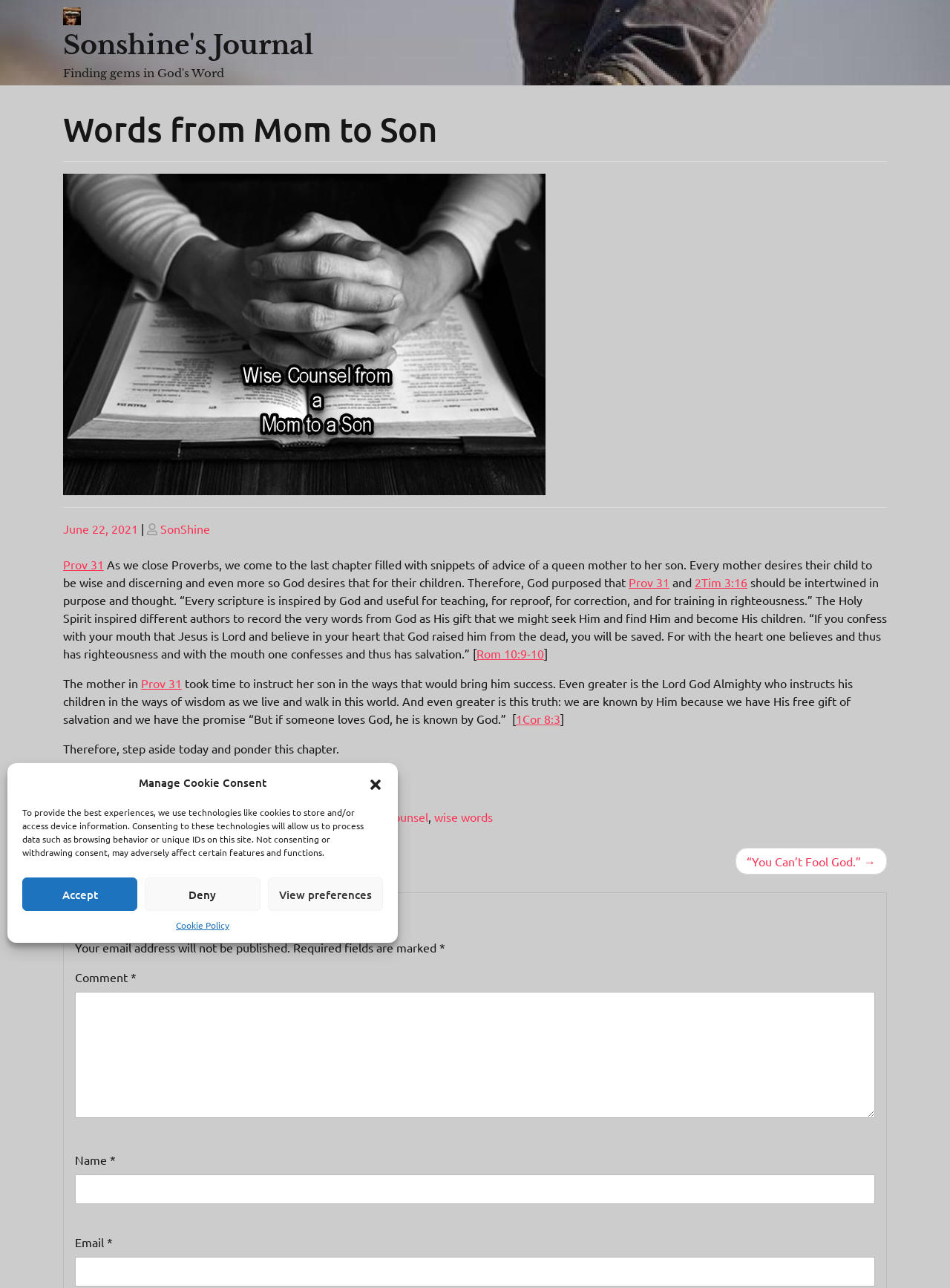What is the theme of the article?
Look at the image and provide a short answer using one word or a phrase.

Wisdom and discernment